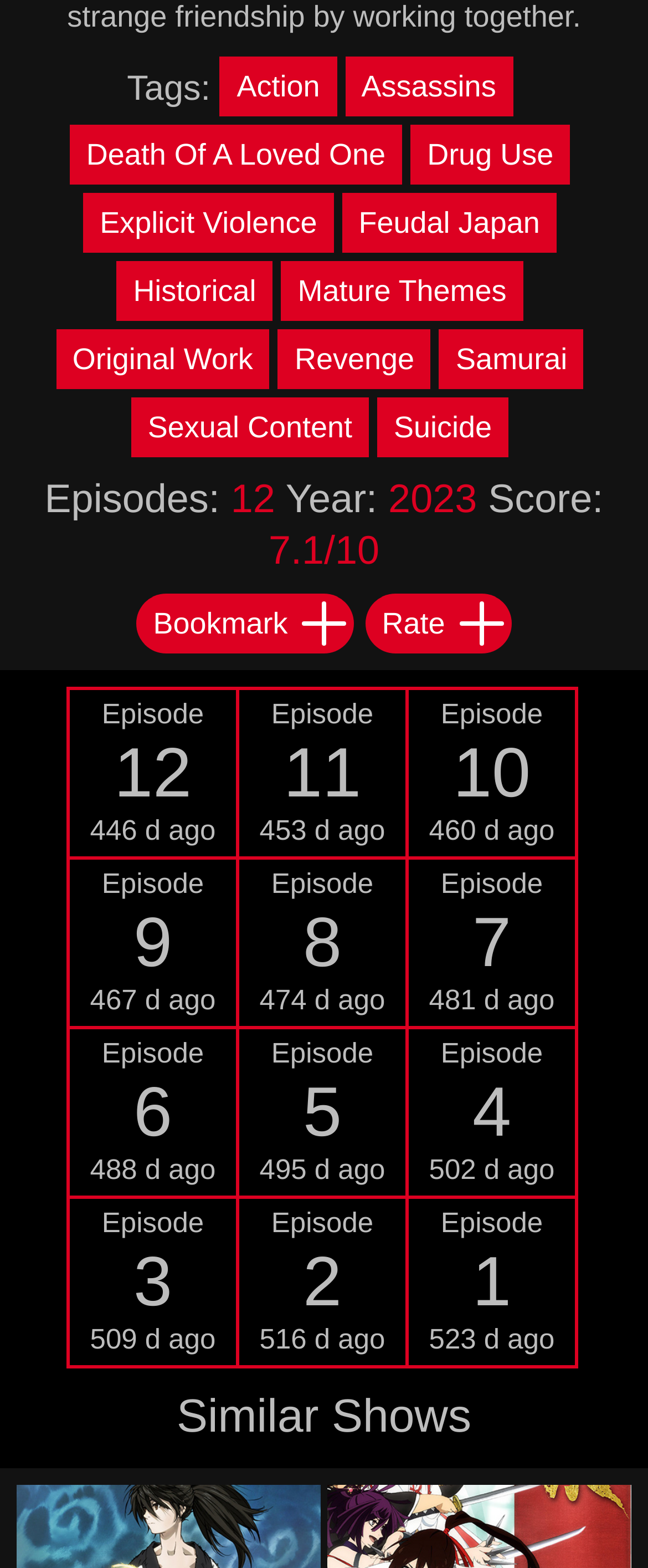Please identify the bounding box coordinates of the element's region that needs to be clicked to fulfill the following instruction: "Explore similar shows". The bounding box coordinates should consist of four float numbers between 0 and 1, i.e., [left, top, right, bottom].

[0.273, 0.887, 0.727, 0.919]